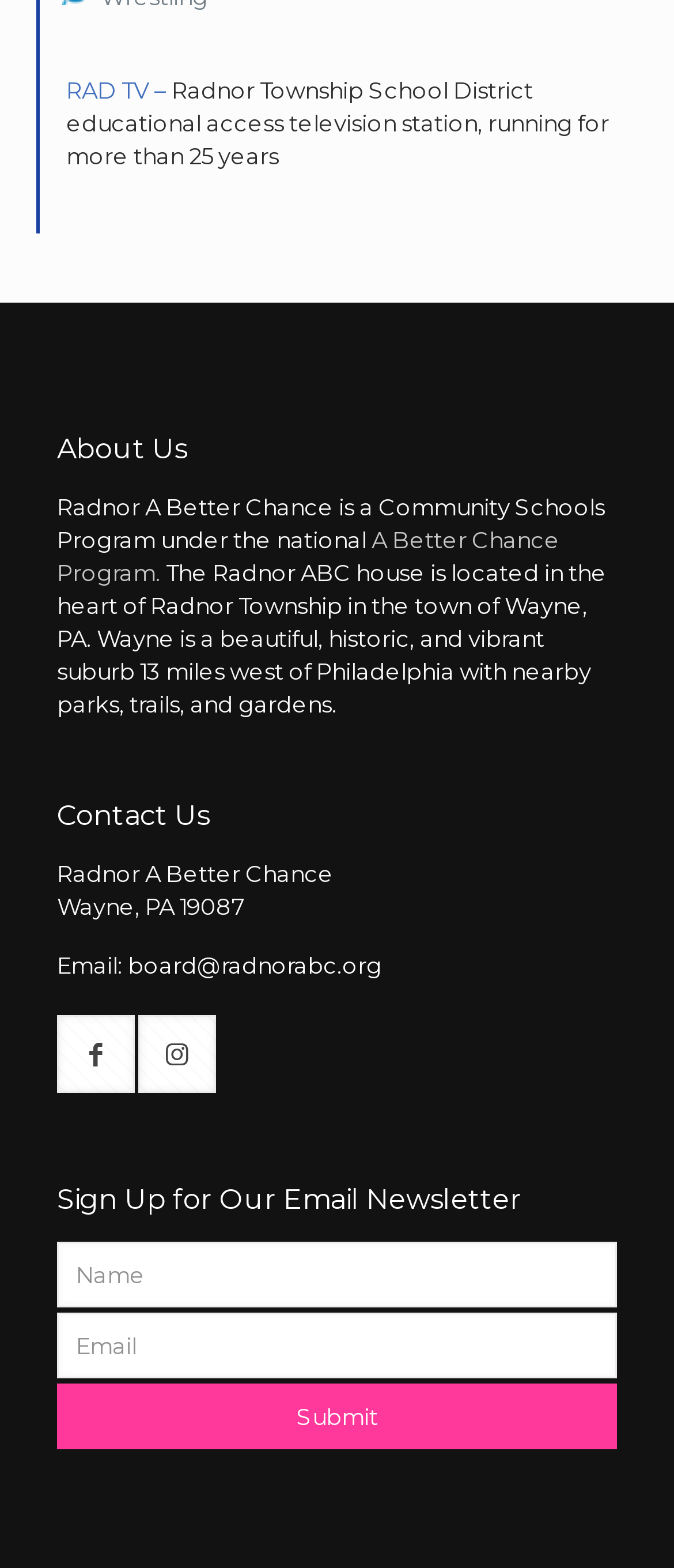What is the email address to contact Radnor A Better Chance?
Based on the screenshot, give a detailed explanation to answer the question.

The answer can be found in the 'Contact Us' section, where the email address is provided as a link.